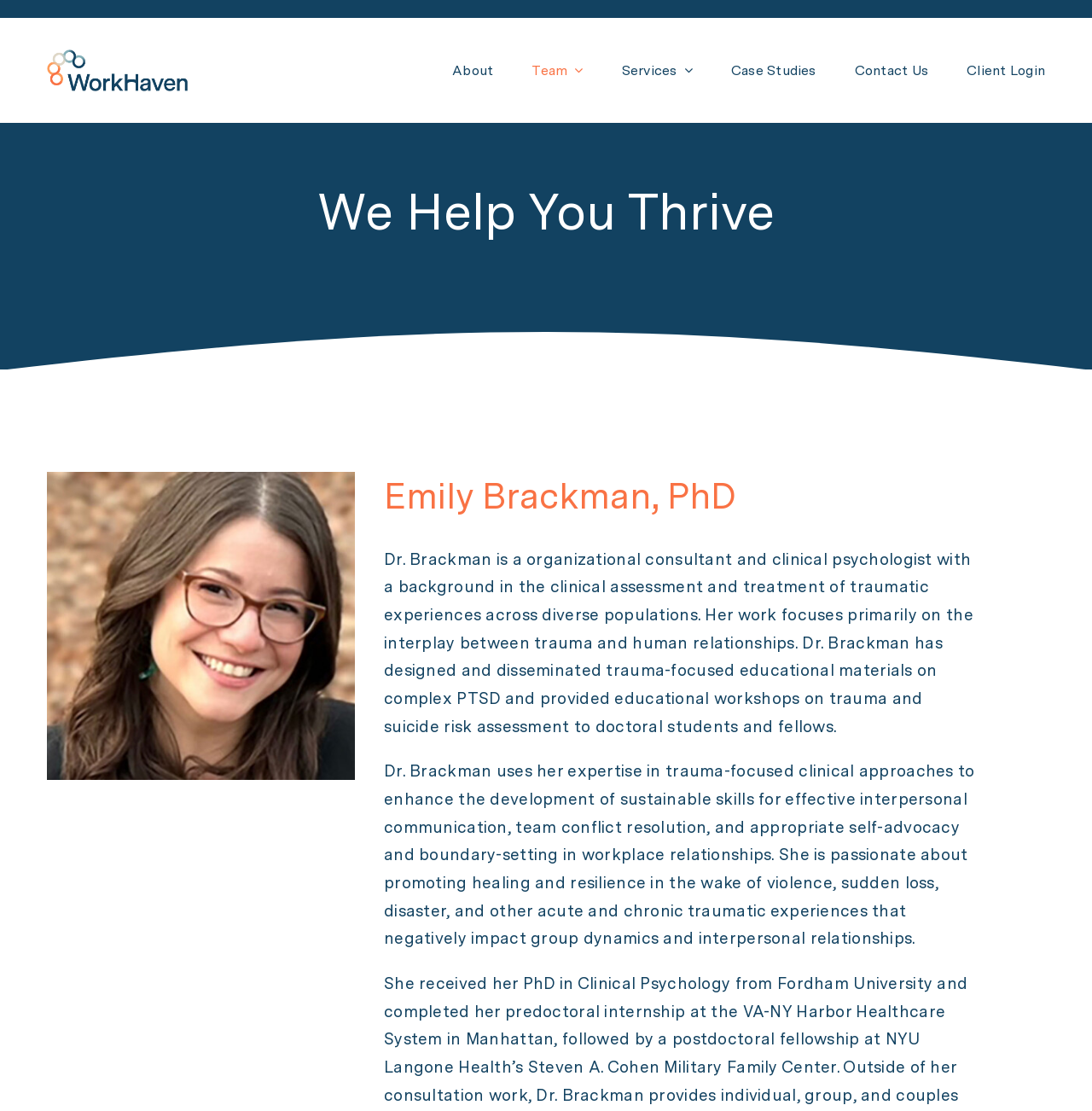Please provide the bounding box coordinates for the UI element as described: "Change Management". The coordinates must be four floats between 0 and 1, represented as [left, top, right, bottom].

[0.588, 0.413, 0.691, 0.443]